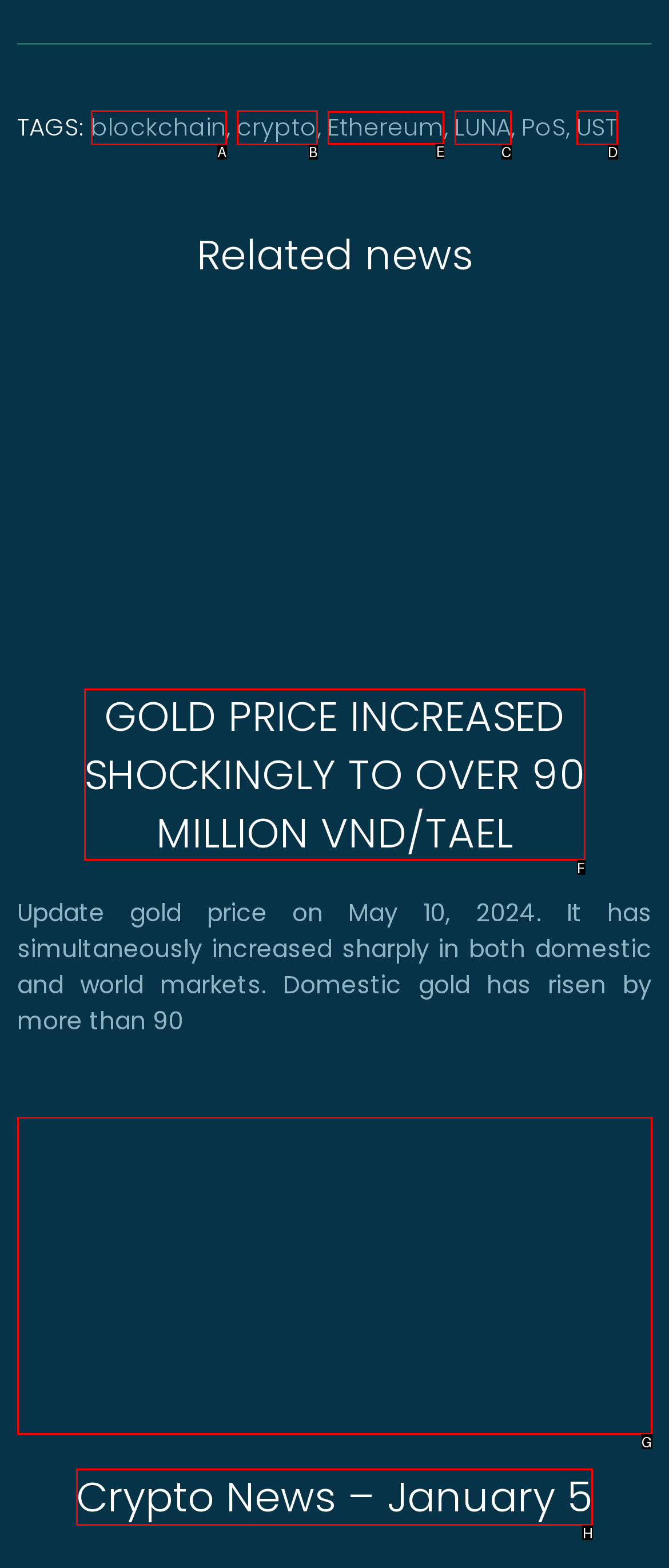Identify the correct option to click in order to accomplish the task: Explore the 'Ethereum' topic Provide your answer with the letter of the selected choice.

E